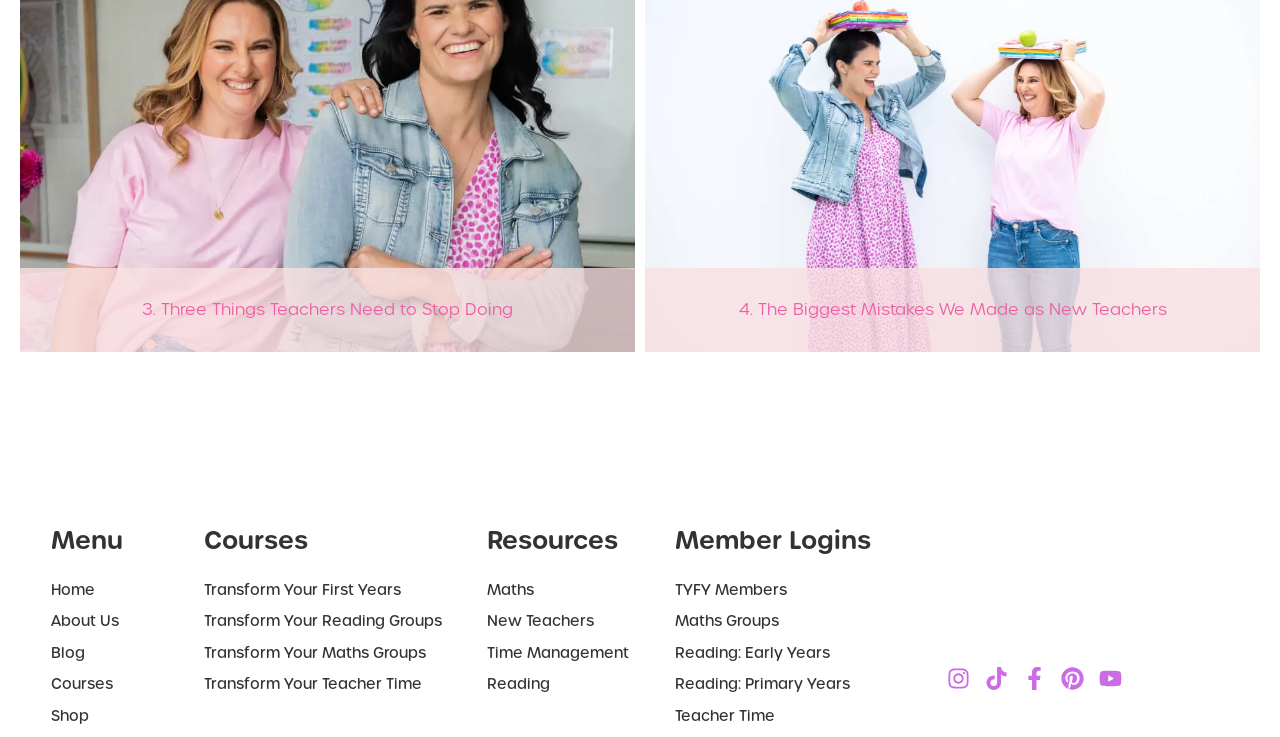Could you indicate the bounding box coordinates of the region to click in order to complete this instruction: "Click the 'Transform Your First Years' link".

[0.16, 0.787, 0.38, 0.816]